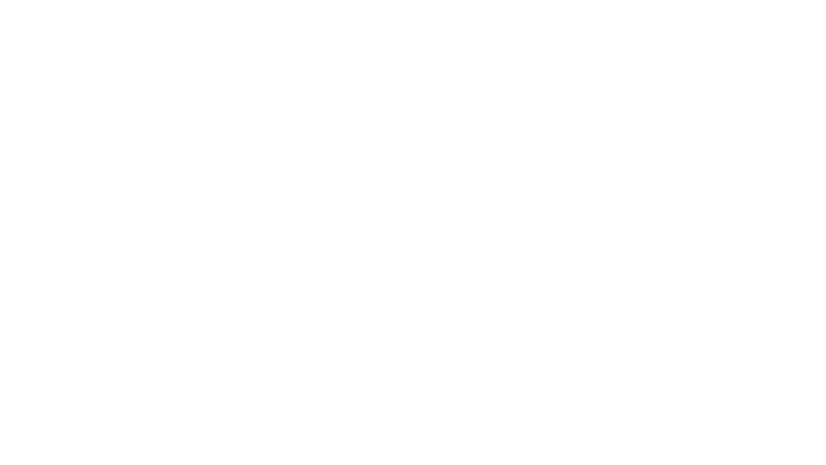Describe every important feature and element in the image comprehensively.

The image displays the logo for HRK, which is prominently featured in the context of a webpage dedicated to the video game "Scars Above." The HRK logo, characterized by its modern design, represents the platform offering the game for purchase. Positioned within a layout that emphasizes game listings and promotional content, the logo plays a crucial role in branding the platform as a reliable source for gaming deals, especially for PC games like "Scars Above." The overall theme of the webpage highlights various offers, including pricing and platform details for interested gamers in North America.